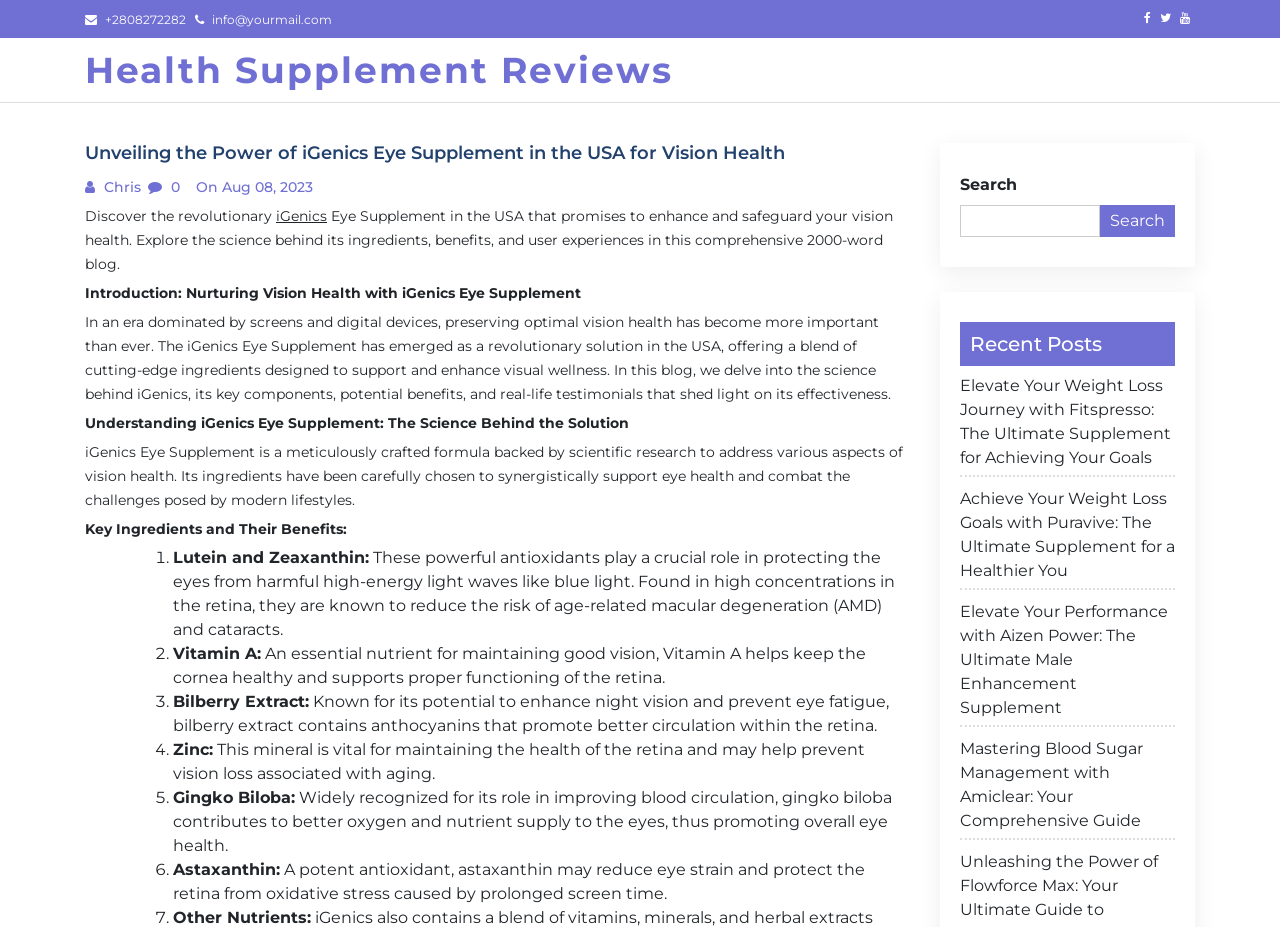What is the role of Lutein and Zeaxanthin in iGenics Eye Supplement?
Please answer the question with a detailed and comprehensive explanation.

As mentioned on the webpage, Lutein and Zeaxanthin are powerful antioxidants that play a crucial role in protecting the eyes from harmful high-energy light waves like blue light, and are known to reduce the risk of age-related macular degeneration (AMD) and cataracts.